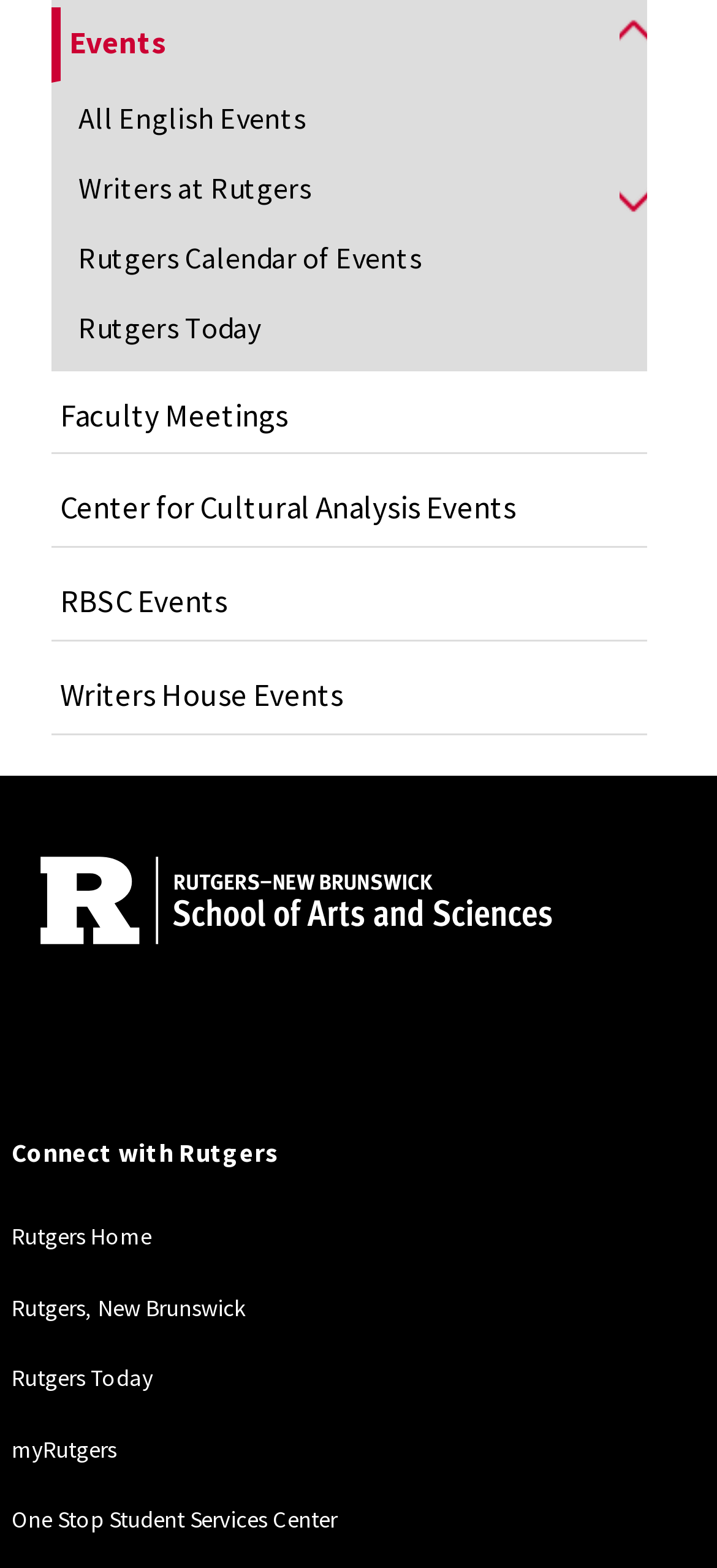Identify the bounding box coordinates for the region of the element that should be clicked to carry out the instruction: "Open All English Events". The bounding box coordinates should be four float numbers between 0 and 1, i.e., [left, top, right, bottom].

[0.071, 0.052, 0.852, 0.097]